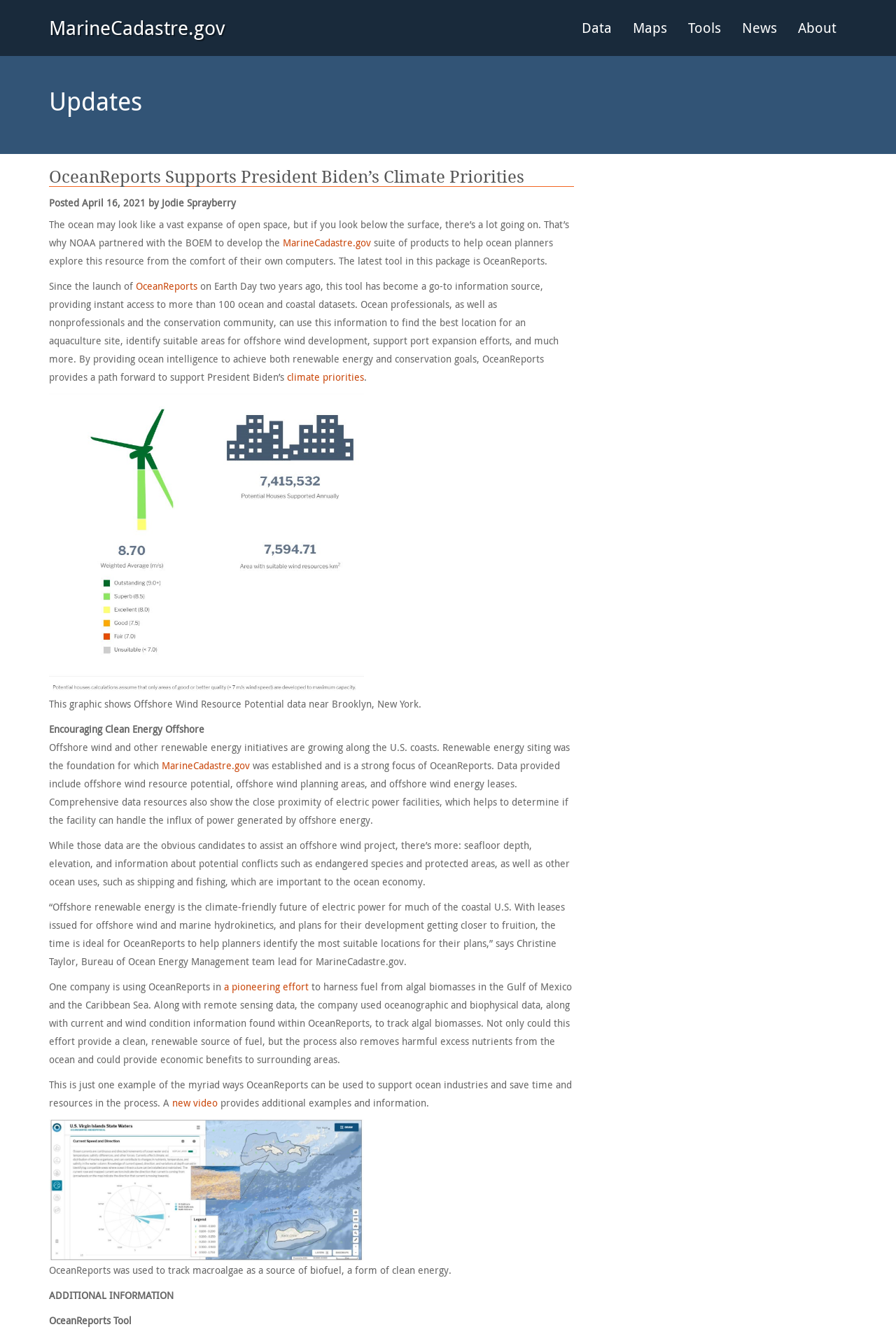Specify the bounding box coordinates of the element's area that should be clicked to execute the given instruction: "Explore the 'OceanReports' tool". The coordinates should be four float numbers between 0 and 1, i.e., [left, top, right, bottom].

[0.152, 0.208, 0.22, 0.218]